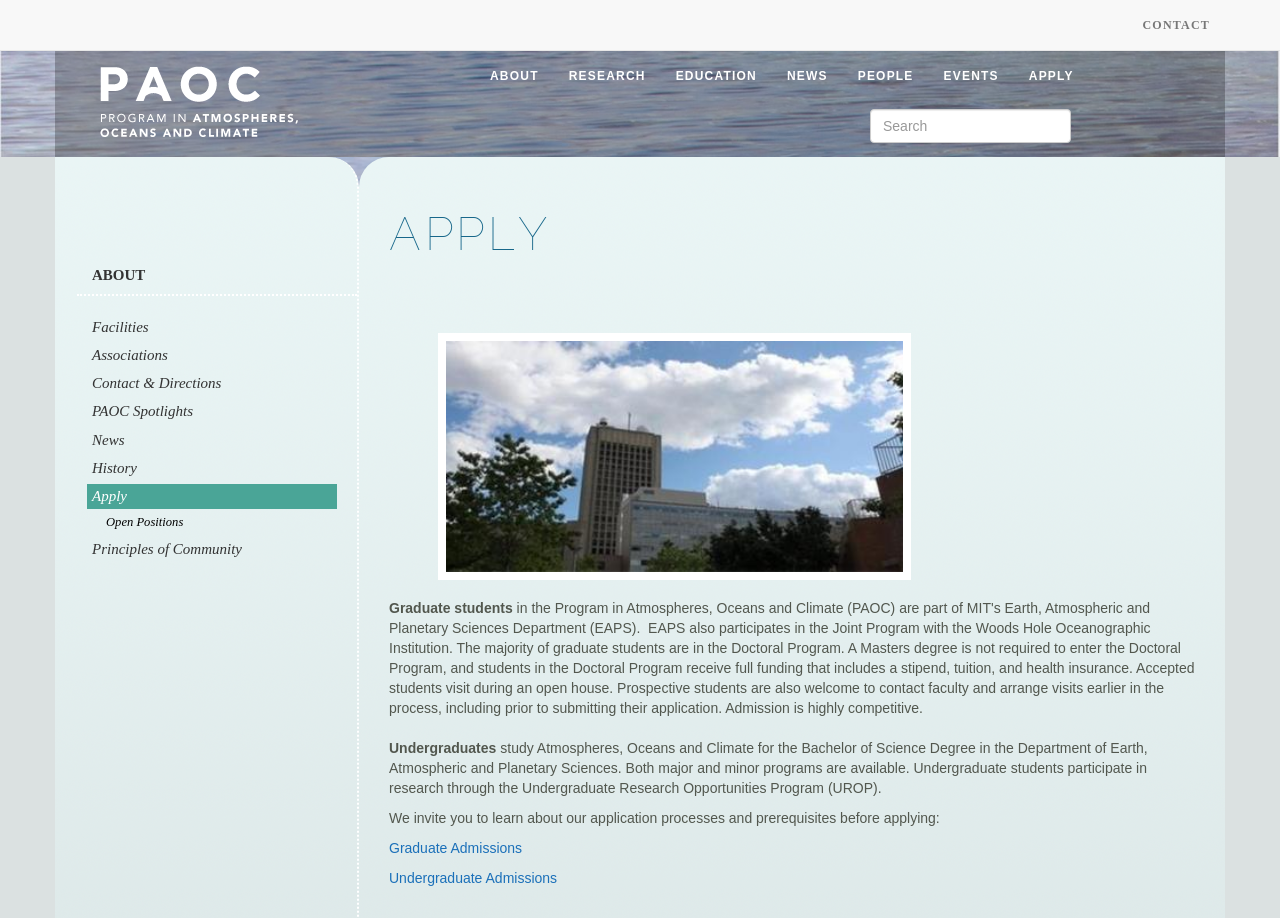Detail the various sections and features present on the webpage.

The webpage appears to be the homepage of a department or institution, likely in the field of Earth, Atmospheric and Planetary Sciences. 

At the top right corner, there is a navigation menu with links to various sections, including "CONTACT", "ABOUT", "RESEARCH", "EDUCATION", "NEWS", "PEOPLE", "EVENTS", and "APPLY". 

Below the navigation menu, there is a search box labeled "Search". 

The main content of the page is divided into two sections. On the left side, there are links to subtopics related to "ABOUT", including "Facilities", "Associations", "Contact & Directions", "PAOC Spotlights", "News", "History", and "Apply". 

On the right side, there is a heading "APPLY" followed by a brief description and an image. Below the image, there are three sections of text: one about graduate students, one about undergraduates, and one about the application process. The undergraduate section provides more detailed information about the Bachelor of Science Degree in the Department of Earth, Atmospheric and Planetary Sciences. There are also links to "Graduate Admissions" and "Undergraduate Admissions" at the bottom of the page.